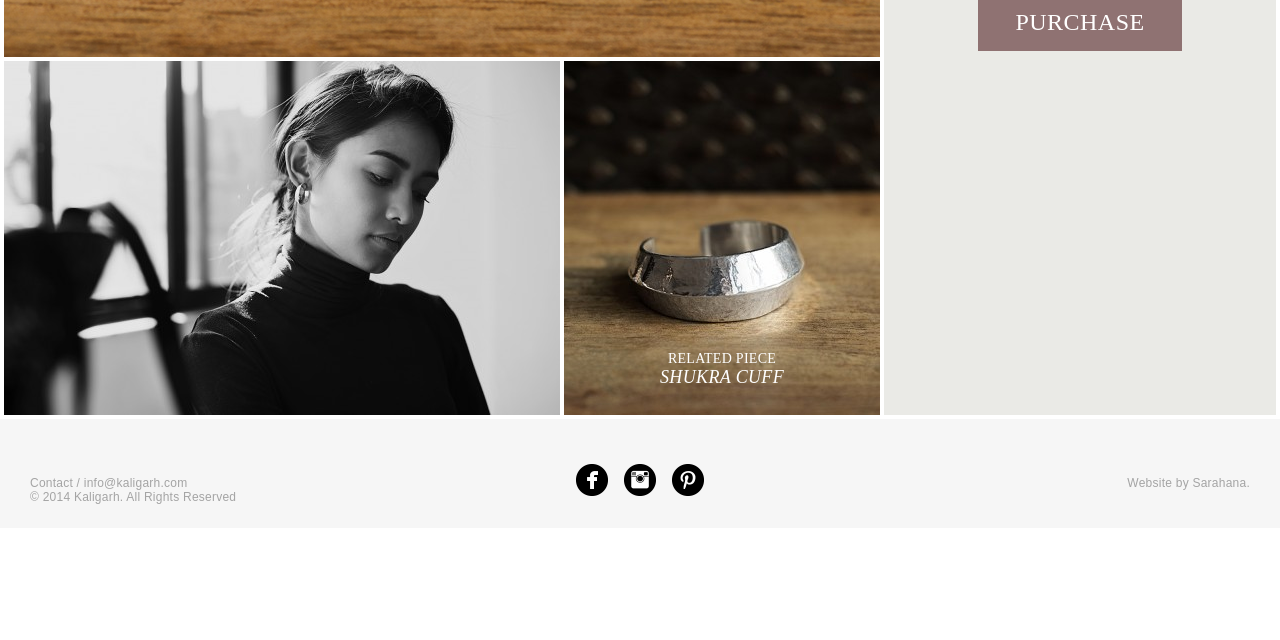Bounding box coordinates are given in the format (top-left x, top-left y, bottom-right x, bottom-right y). All values should be floating point numbers between 0 and 1. Provide the bounding box coordinate for the UI element described as: Sarahana.

[0.932, 0.744, 0.977, 0.766]